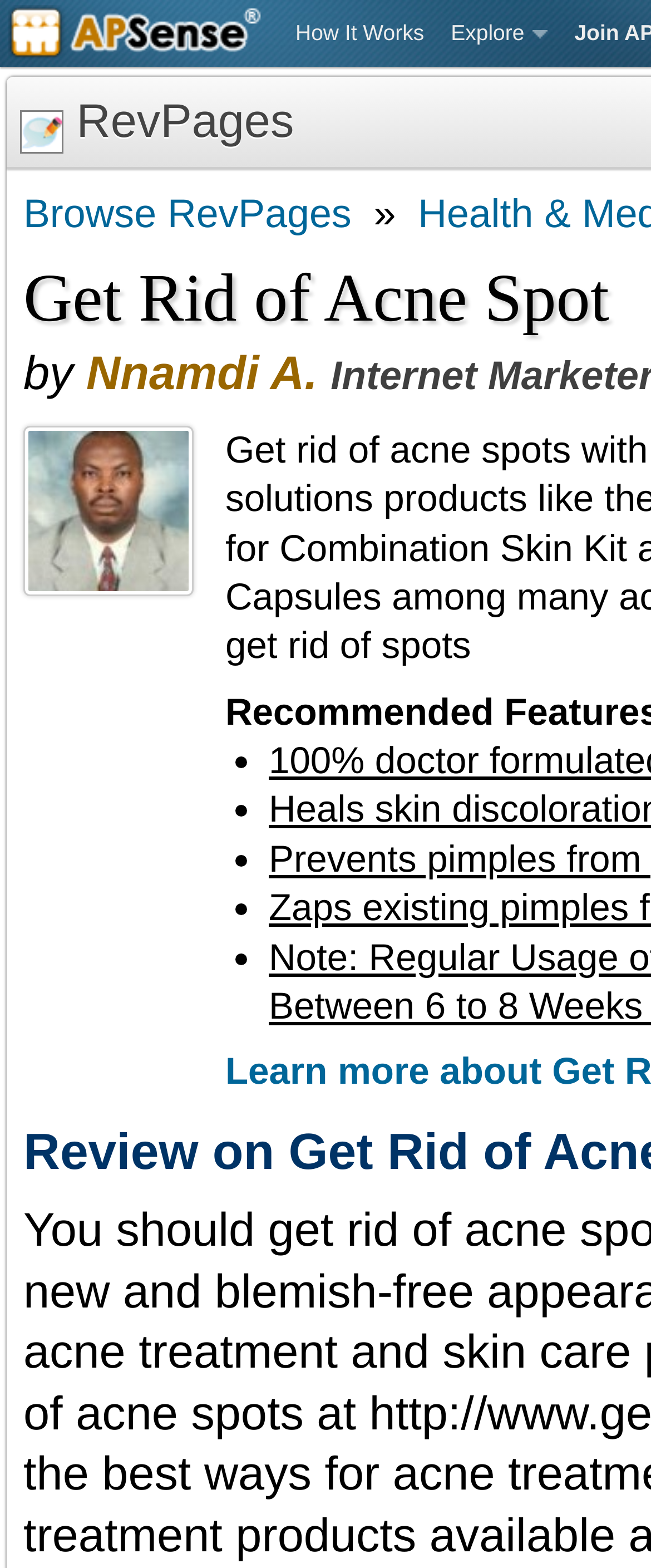How many images are on the webpage?
Based on the image, give a one-word or short phrase answer.

3